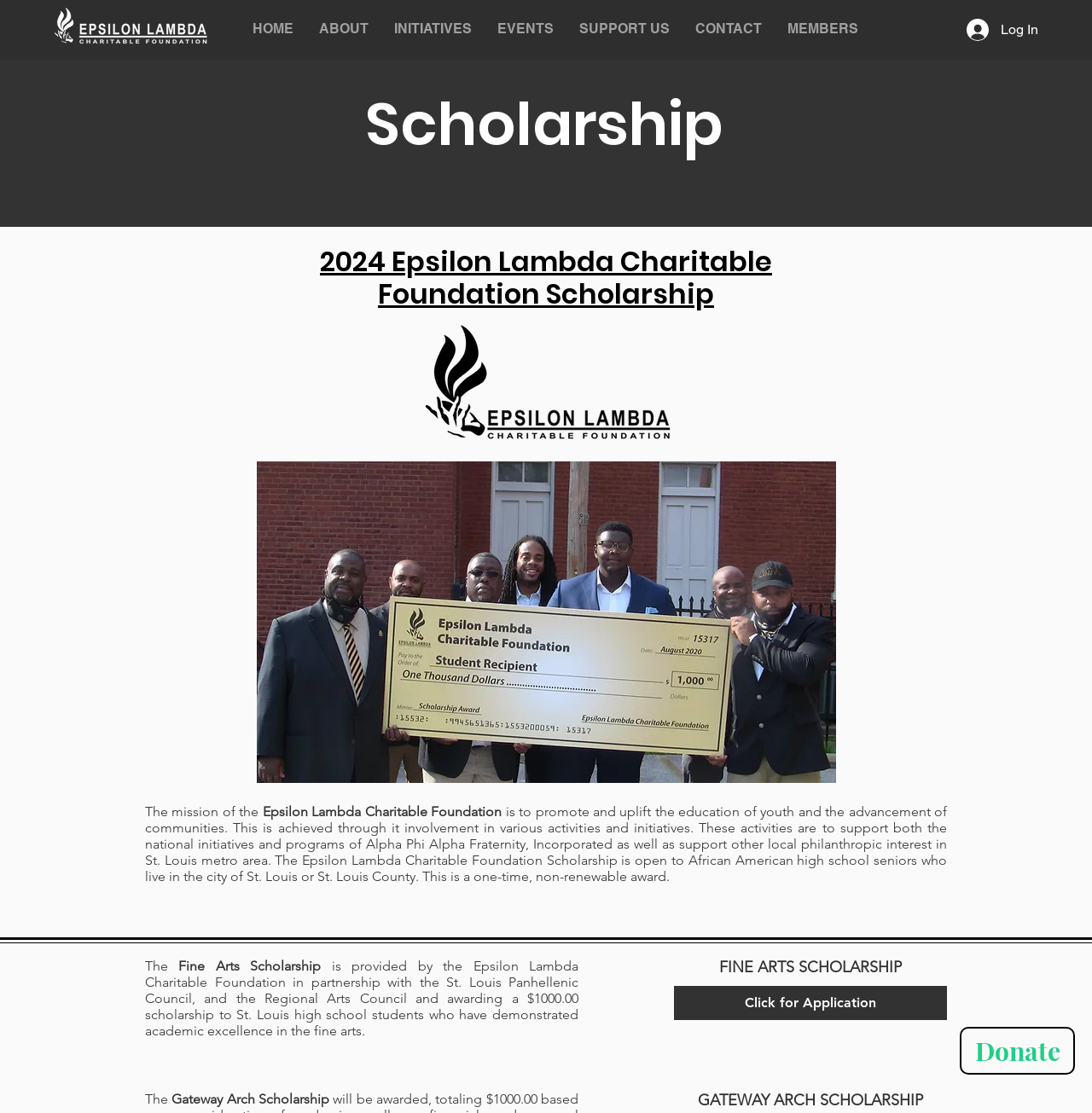Kindly determine the bounding box coordinates for the clickable area to achieve the given instruction: "Click the Click for Application link".

[0.617, 0.886, 0.867, 0.916]